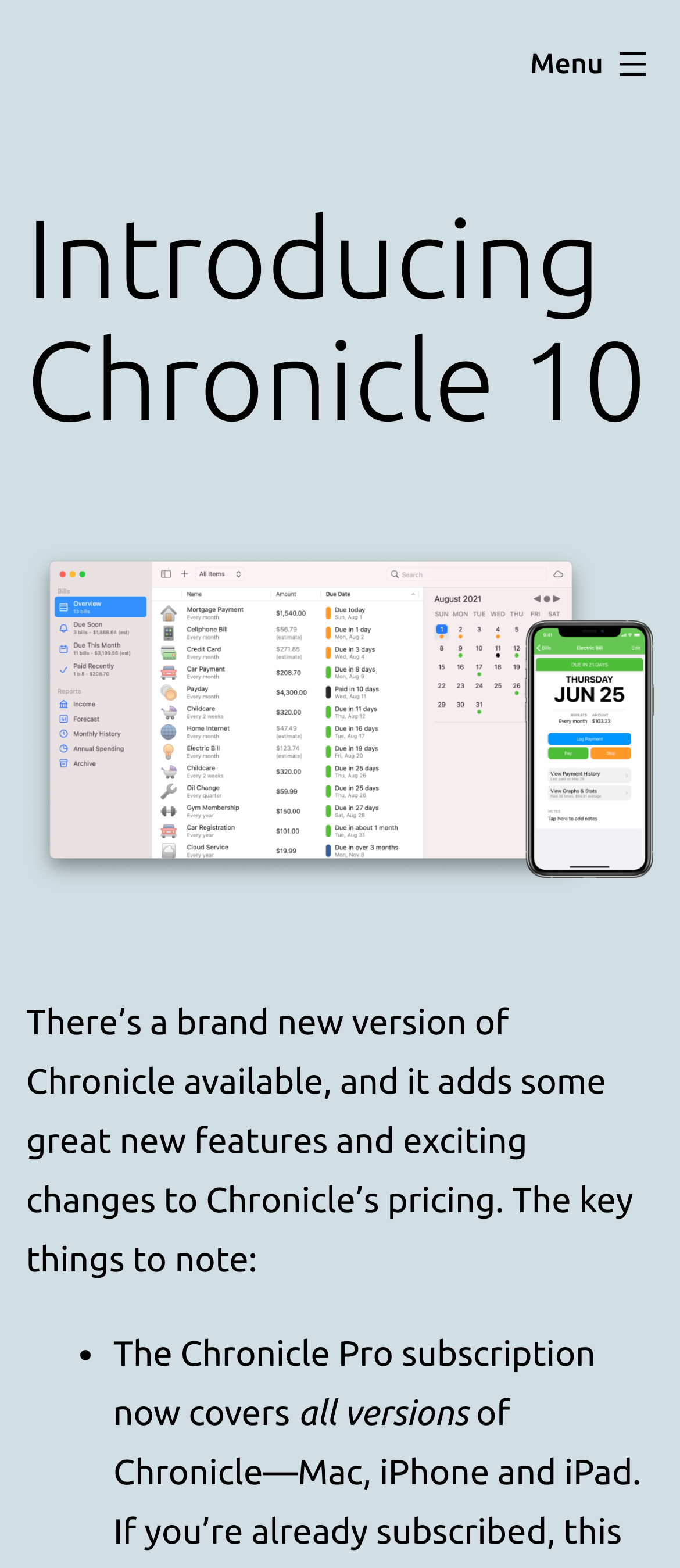What is the purpose of the Chronicle Pro subscription?
Refer to the image and respond with a one-word or short-phrase answer.

Covers all versions